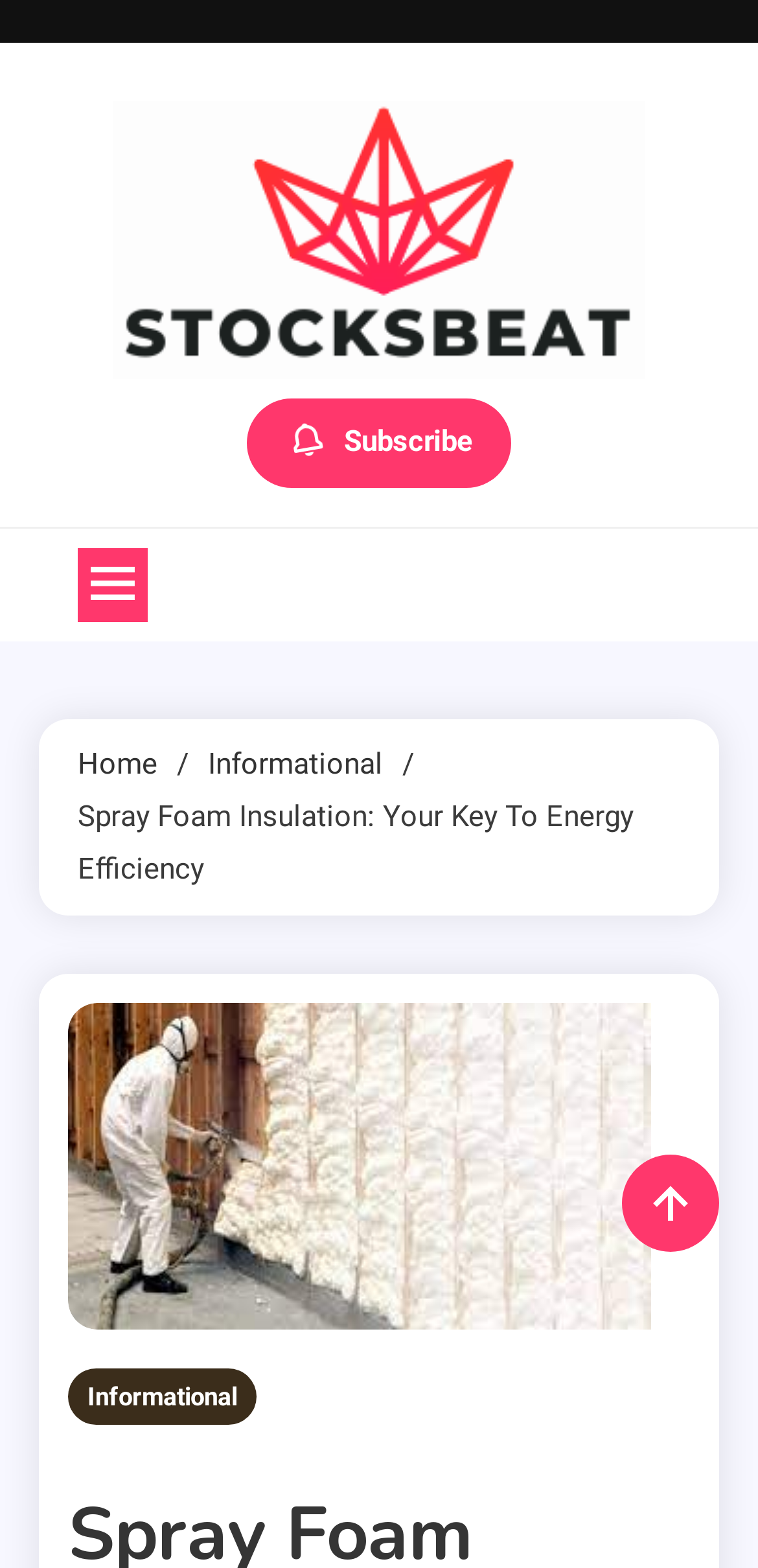From the details in the image, provide a thorough response to the question: What is the image on the webpage about?

The image on the webpage, which takes up a significant portion of the page, is related to Spray Foam Insulation, as indicated by its caption and the overall context of the webpage. It likely illustrates the concept or application of Spray Foam Insulation.